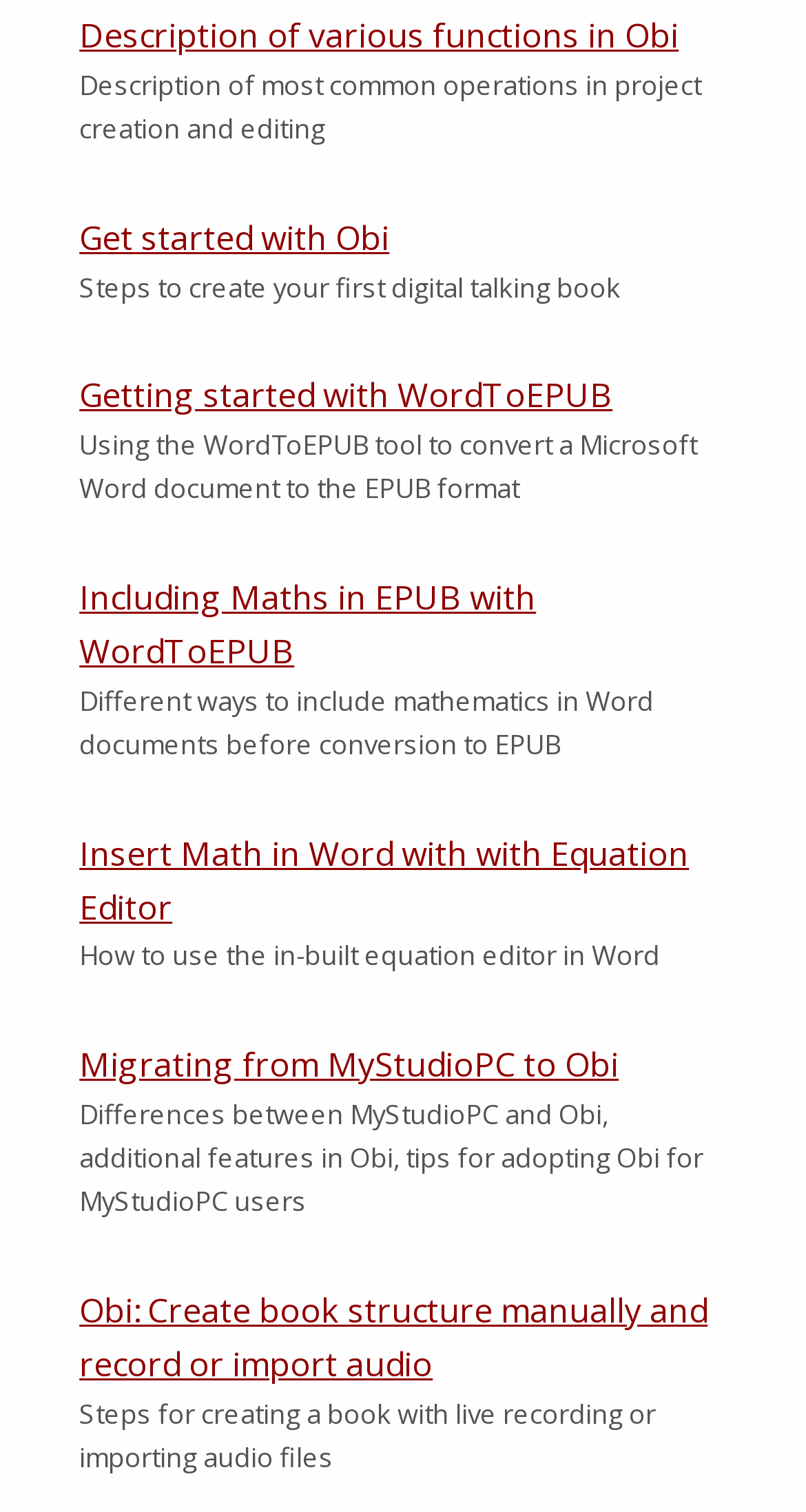Determine the bounding box coordinates of the UI element described below. Use the format (top-left x, top-left y, bottom-right x, bottom-right y) with floating point numbers between 0 and 1: Get started with Obi

[0.098, 0.142, 0.483, 0.172]